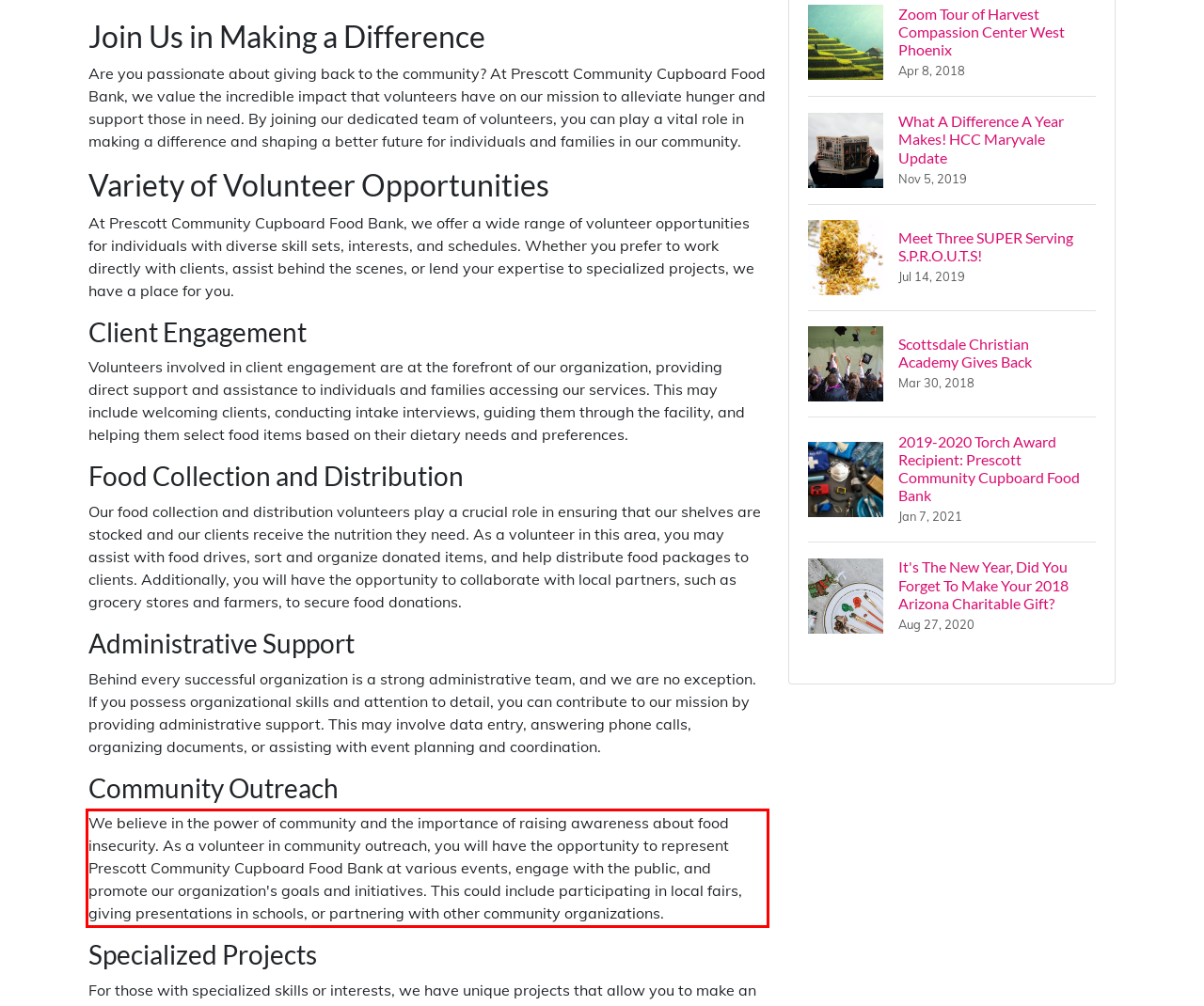Locate the red bounding box in the provided webpage screenshot and use OCR to determine the text content inside it.

We believe in the power of community and the importance of raising awareness about food insecurity. As a volunteer in community outreach, you will have the opportunity to represent Prescott Community Cupboard Food Bank at various events, engage with the public, and promote our organization's goals and initiatives. This could include participating in local fairs, giving presentations in schools, or partnering with other community organizations.